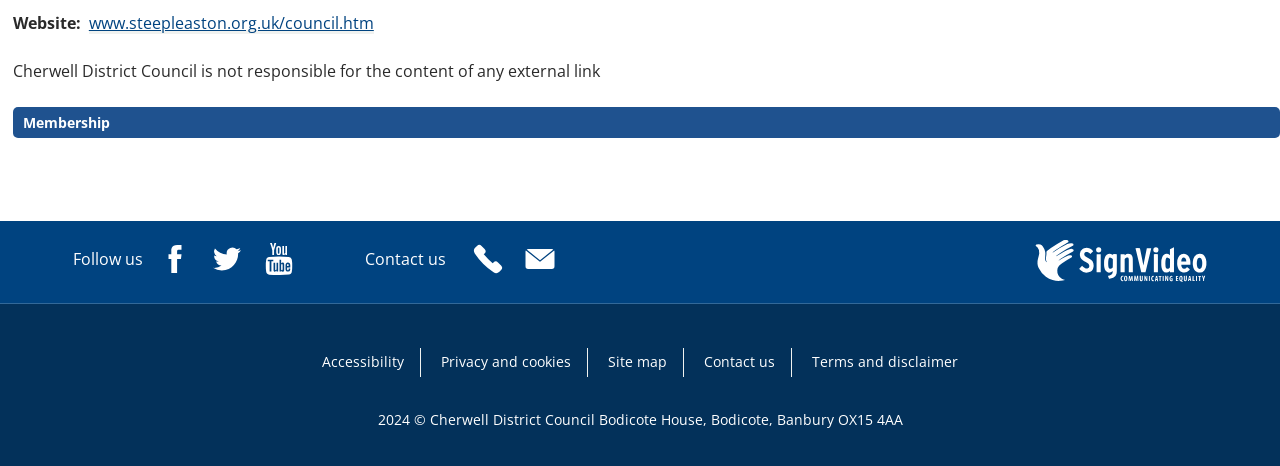What are the social media platforms listed?
Give a detailed explanation using the information visible in the image.

The social media platforms are listed under the 'Follow us' heading, which includes links to Facebook, Twitter, and YouTube.